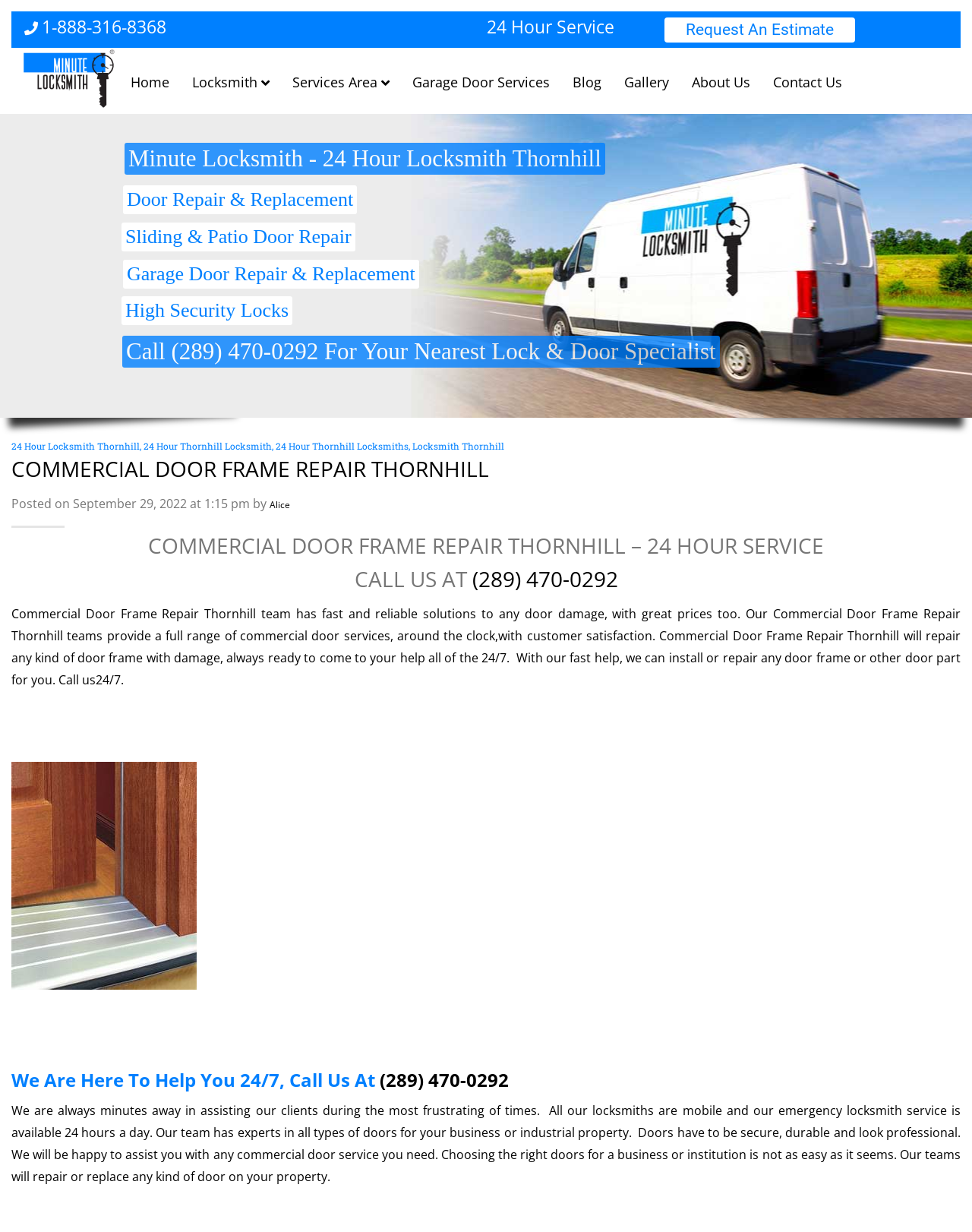What is the name of the locksmith company? Examine the screenshot and reply using just one word or a brief phrase.

Minute Locksmith